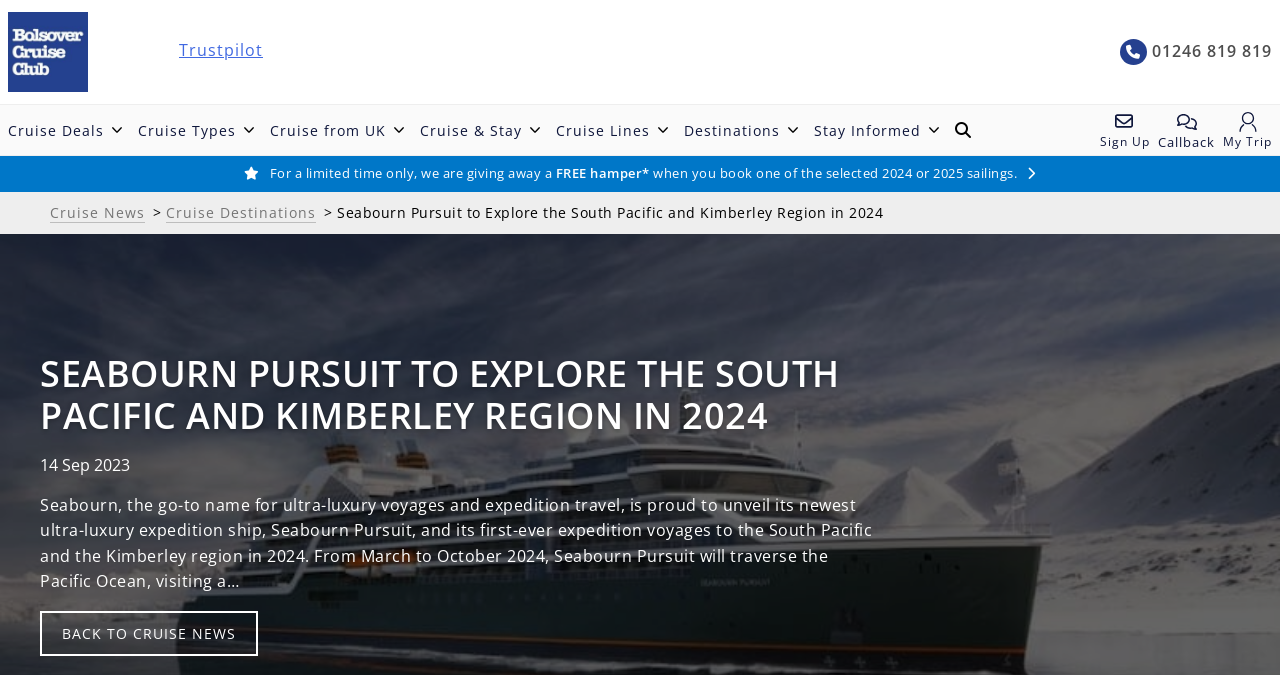Locate the bounding box coordinates of the area to click to fulfill this instruction: "Read News & Blogs". The bounding box should be presented as four float numbers between 0 and 1, in the order [left, top, right, bottom].

[0.636, 0.222, 0.87, 0.278]